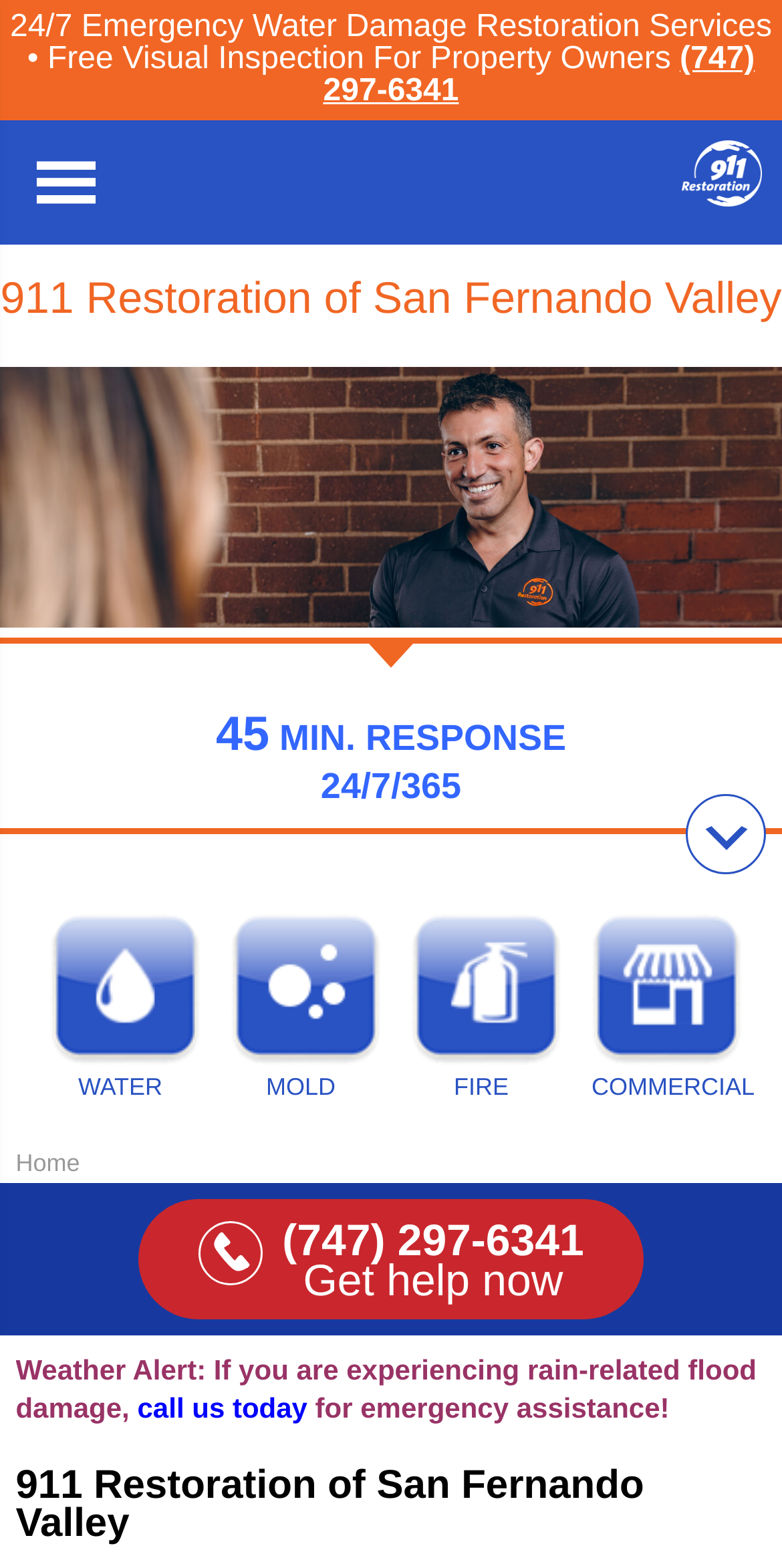Is 911 Restoration of San Fernando Valley available 24/7?
From the details in the image, answer the question comprehensively.

I found the availability by looking at the static text element '24/7/365' which indicates that the company is available 24 hours a day, 7 days a week, and 365 days a year.